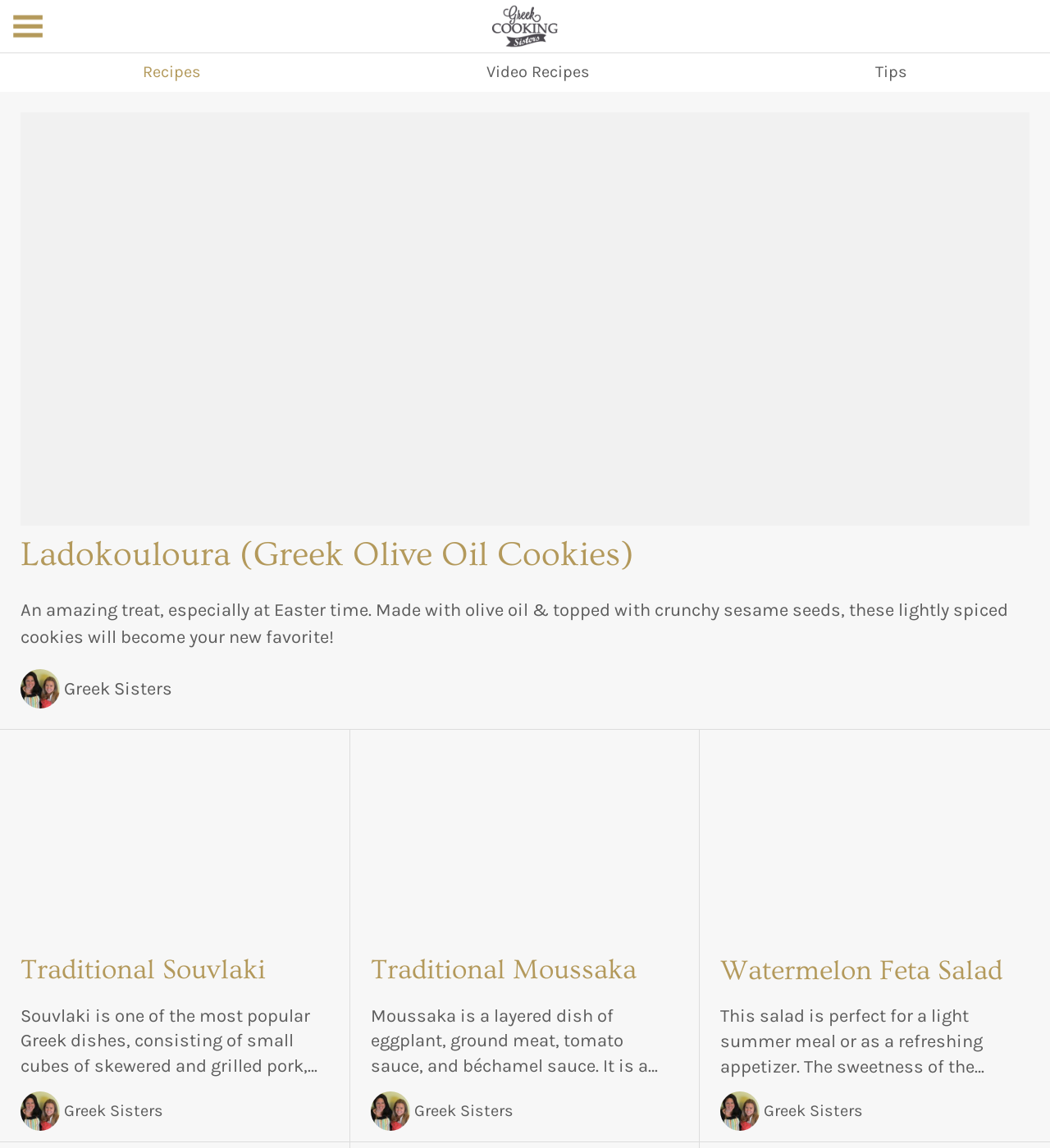Answer the following query with a single word or phrase:
What is the topic of the article with the heading 'Traditional Souvlaki'?

Souvlaki